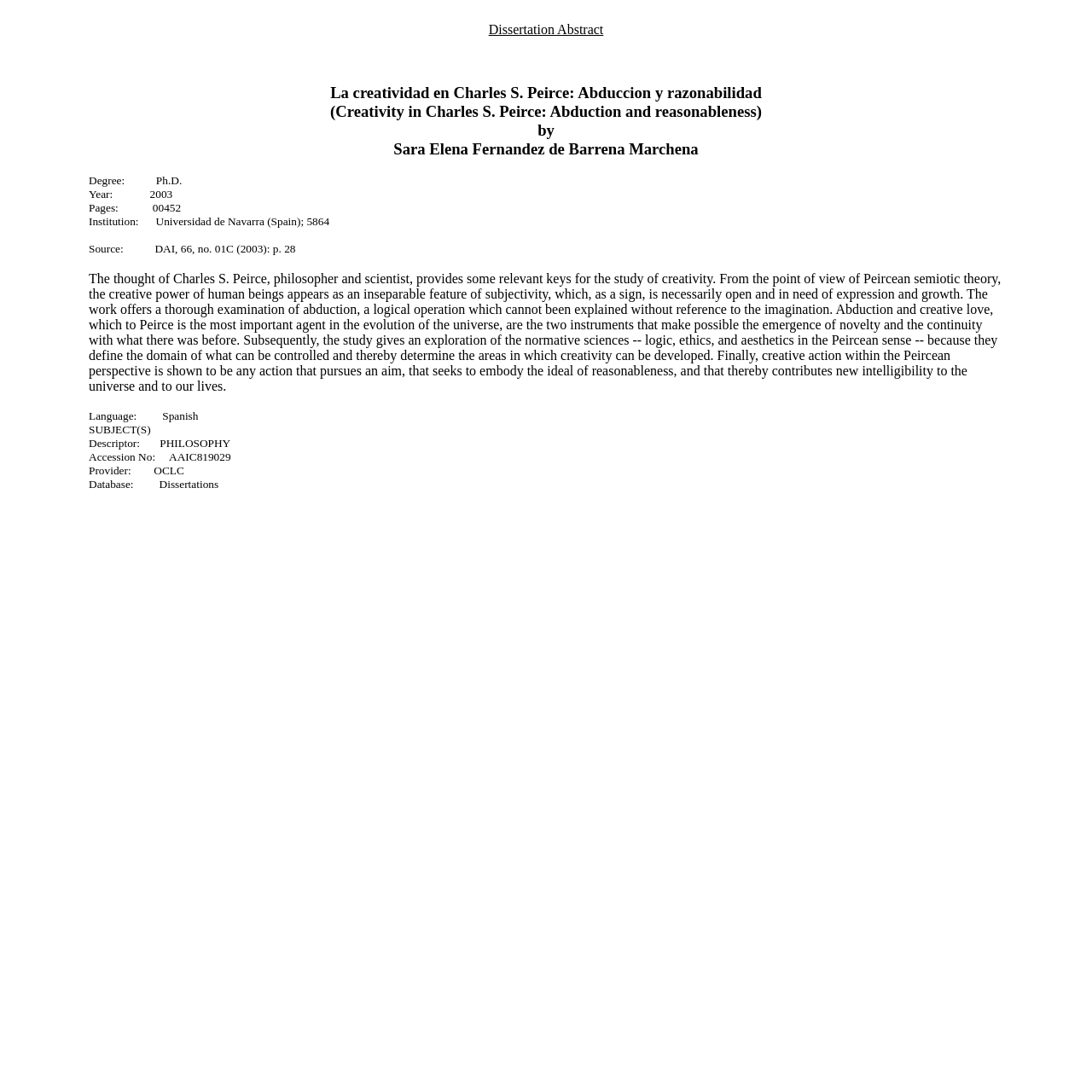Detail the various sections and features of the webpage.

This webpage is a dissertation abstract page, titled "La creatividad en Charles S. Peirce: Abduccion y razonabilidad" (Creativity in Charles S. Peirce: Abduction and reasonableness). The title is centered at the top of the page, with the English translation in parentheses below it. 

Below the title, the author's name, Sara Elena Fernandez de Barrena Marchena, is displayed. The degree, Ph.D., and the year, 2003, are listed on the left side of the page, along with the number of pages, 452. The institution, Universidad de Navarra, Spain, is also mentioned.

On the left side of the page, there are several sections, including Source, which cites the dissertation's publication in DAI, and Language, which is Spanish. The SUBJECT(S) section is followed by a Descriptor, PHILOSOPHY, and an Accession No, AAIC819029. The Provider, OCLC, and the Database, Dissertations, are also listed.

The main content of the page is the abstract, which is a lengthy text that discusses the dissertation's topic, the study of creativity in the context of Charles S. Peirce's philosophy. The abstract is divided into three paragraphs, with the first paragraph introducing the topic, the second paragraph discussing abduction and creative love, and the third paragraph exploring the normative sciences and creative action.